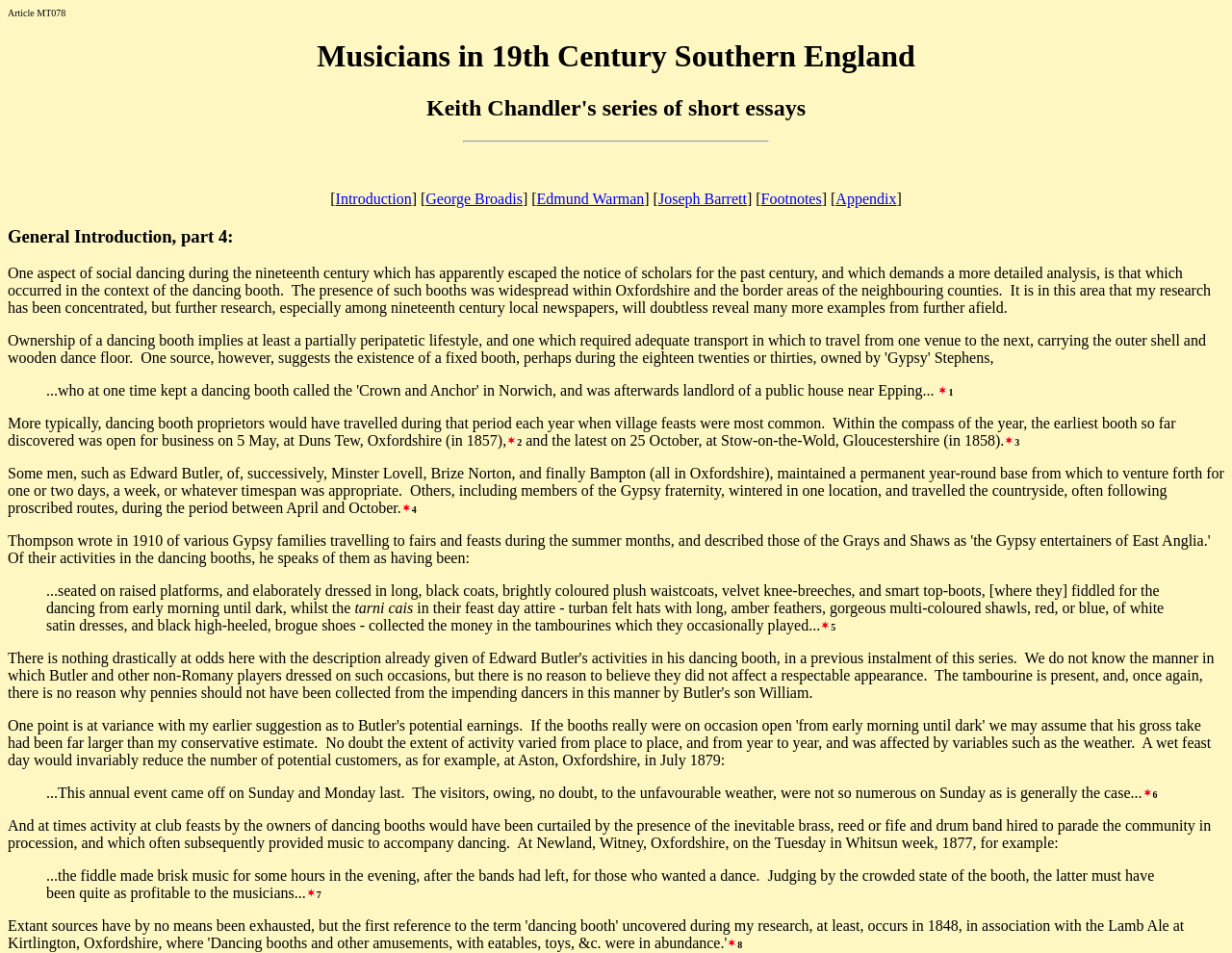What is the name of the book written by Sharon Sillers Floate?
Please provide a detailed answer to the question.

The name of the book written by Sharon Sillers Floate can be found in the caption of the image that mentions 'Sharon Sillers Floate, My ancestors were Gypsies (London: Society of Genealogists, 1999), 24-28'. This image is located in the middle of the webpage.